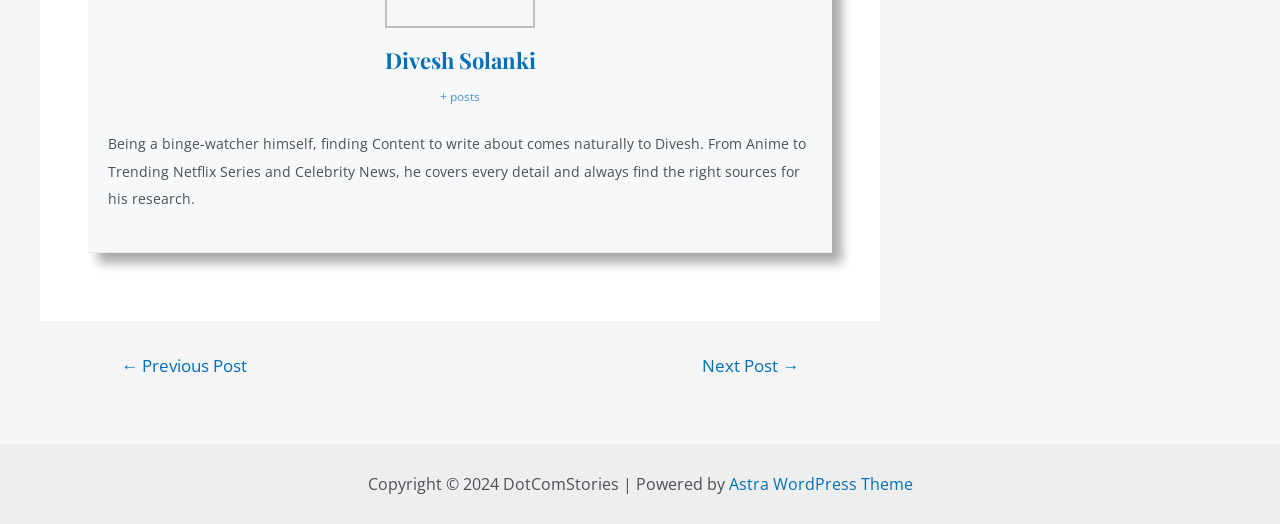Answer briefly with one word or phrase:
What is the author's name?

Divesh Solanki